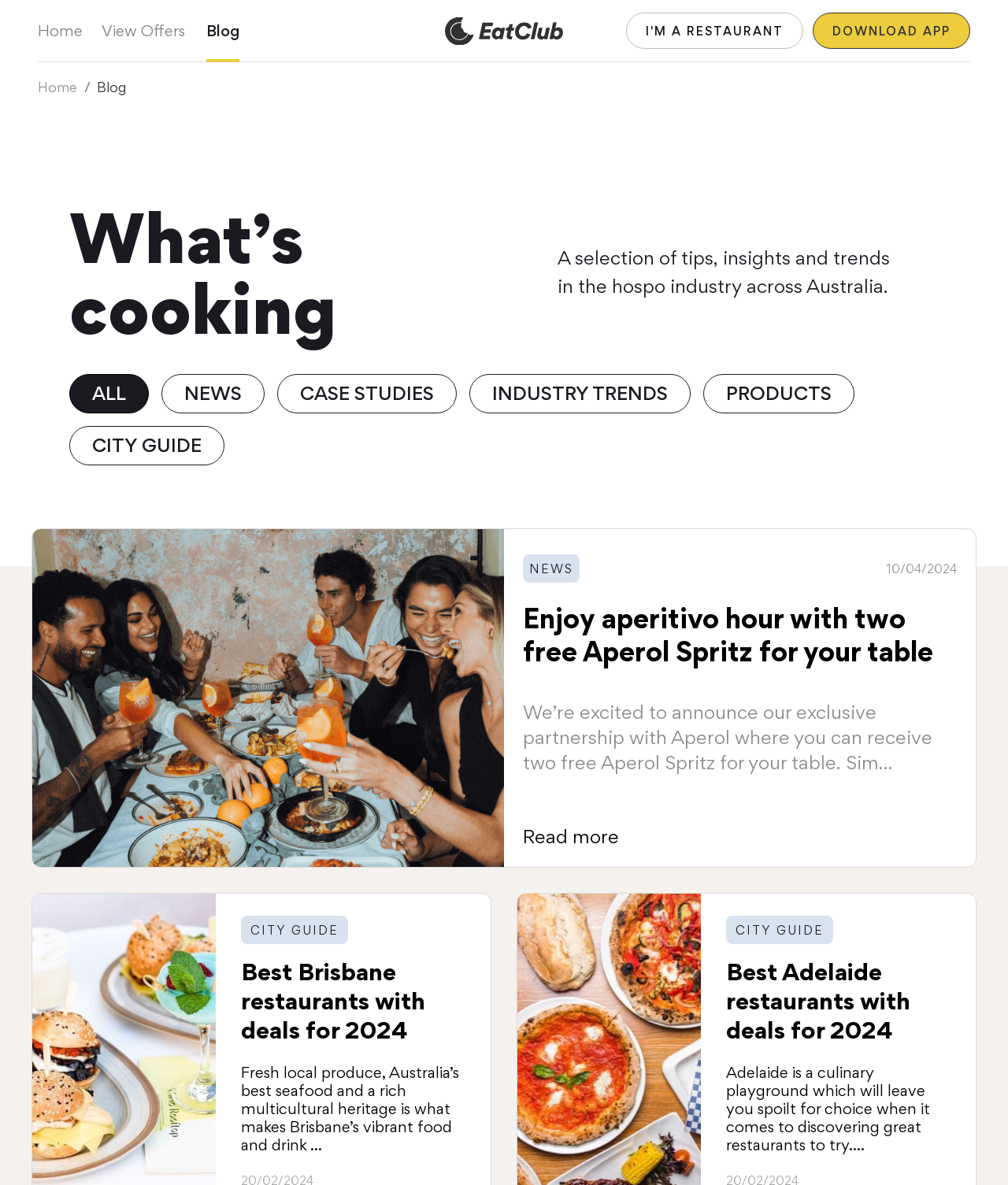Please specify the bounding box coordinates of the clickable region necessary for completing the following instruction: "Read the blog post about Aperol Spritz". The coordinates must consist of four float numbers between 0 and 1, i.e., [left, top, right, bottom].

[0.519, 0.508, 0.949, 0.563]